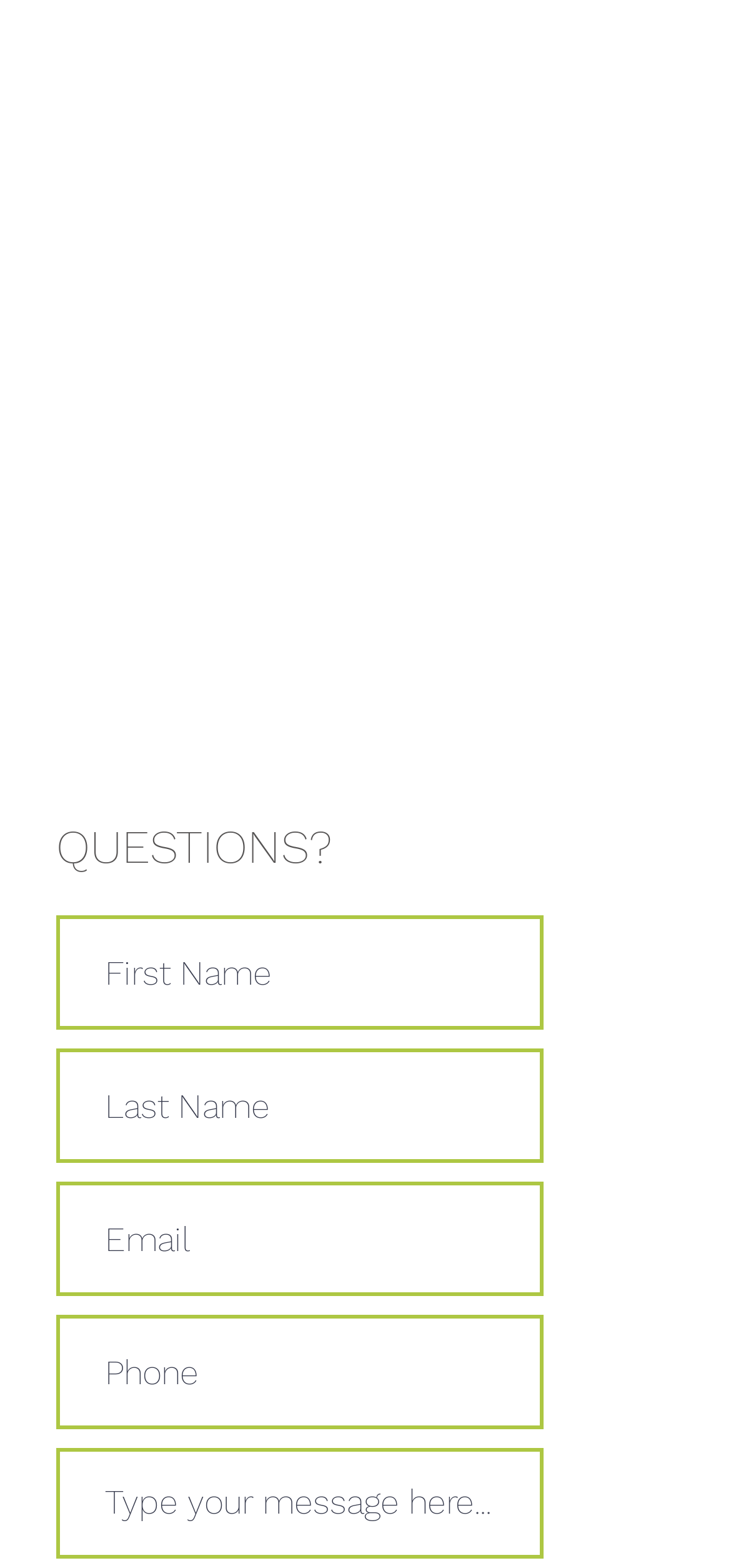Please determine the bounding box coordinates for the UI element described as: "placeholder="Type your message here..."".

[0.077, 0.923, 0.744, 0.994]